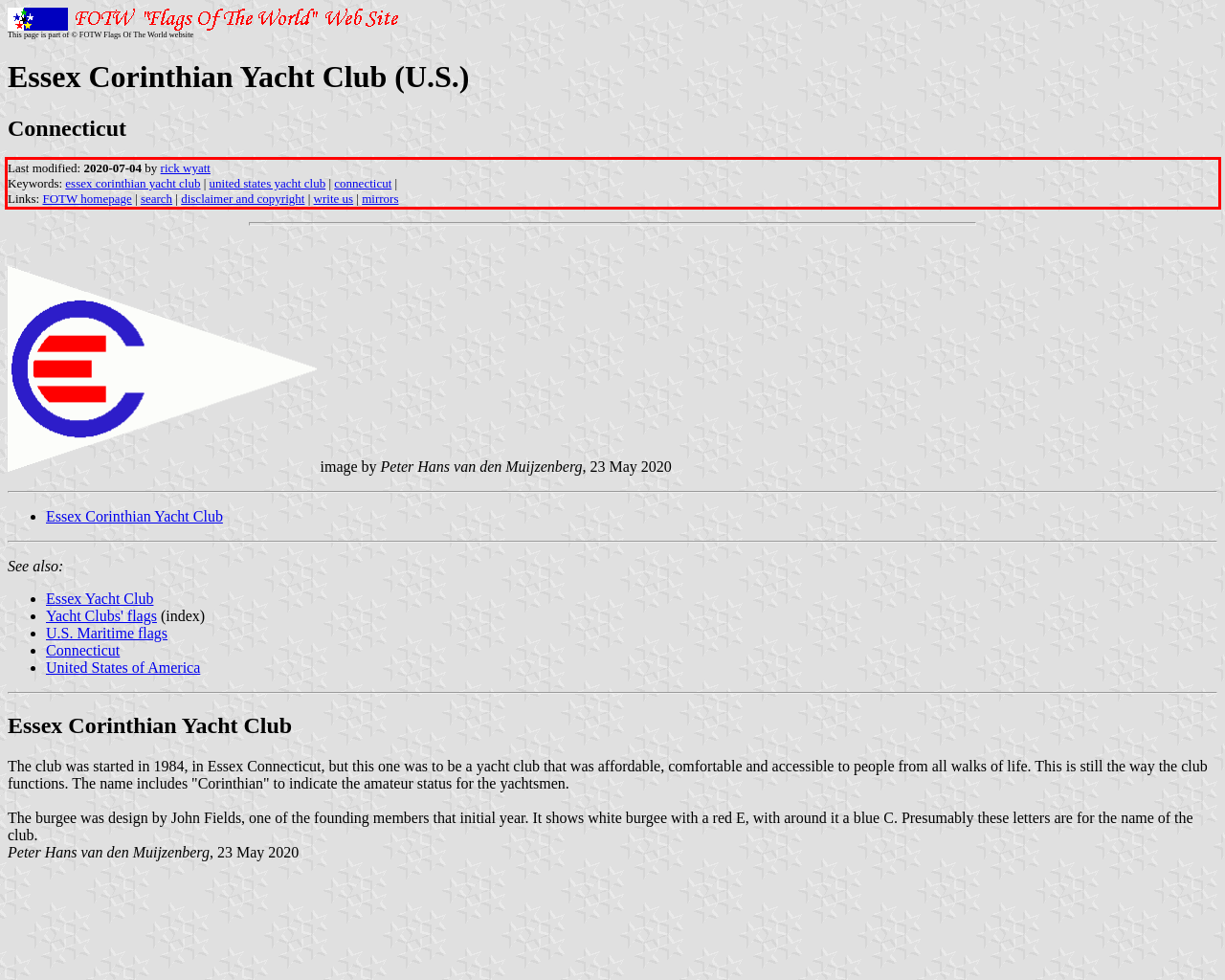You are presented with a screenshot containing a red rectangle. Extract the text found inside this red bounding box.

Last modified: 2020-07-04 by rick wyatt Keywords: essex corinthian yacht club | united states yacht club | connecticut | Links: FOTW homepage | search | disclaimer and copyright | write us | mirrors